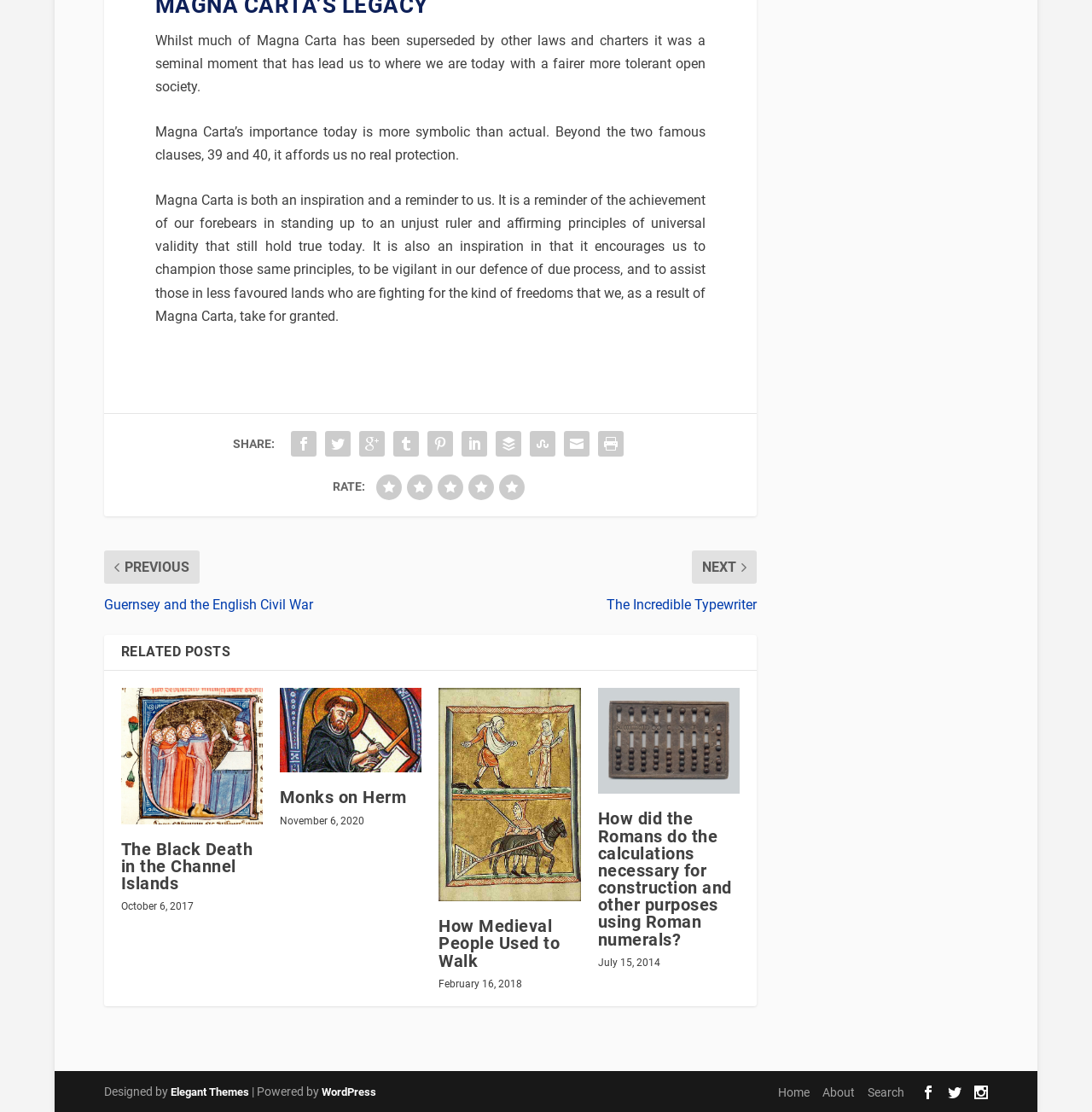Find the bounding box coordinates of the element to click in order to complete the given instruction: "Search for something."

[0.795, 0.976, 0.828, 0.988]